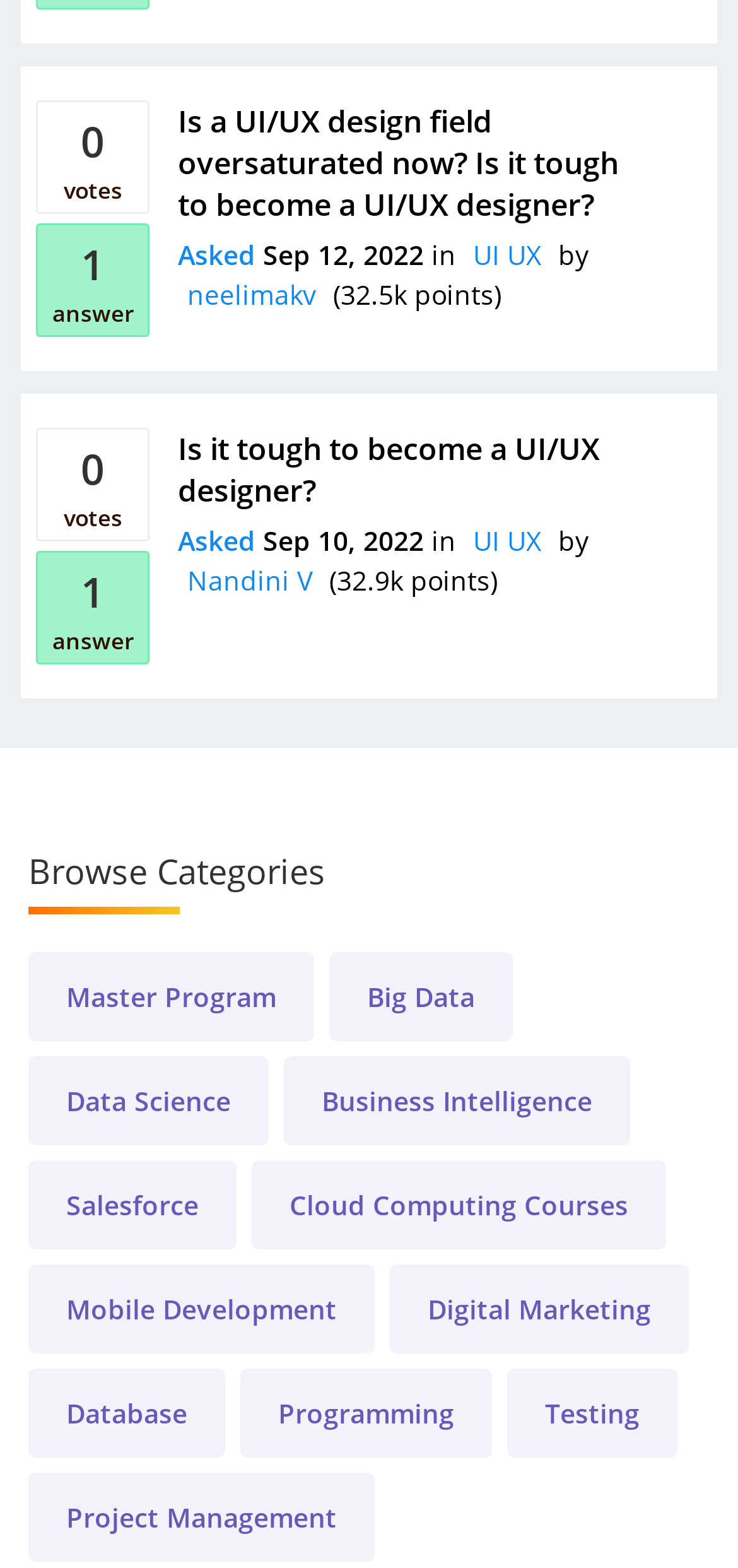Based on the provided description, "Cloud Computing Courses", find the bounding box of the corresponding UI element in the screenshot.

[0.341, 0.74, 0.903, 0.797]